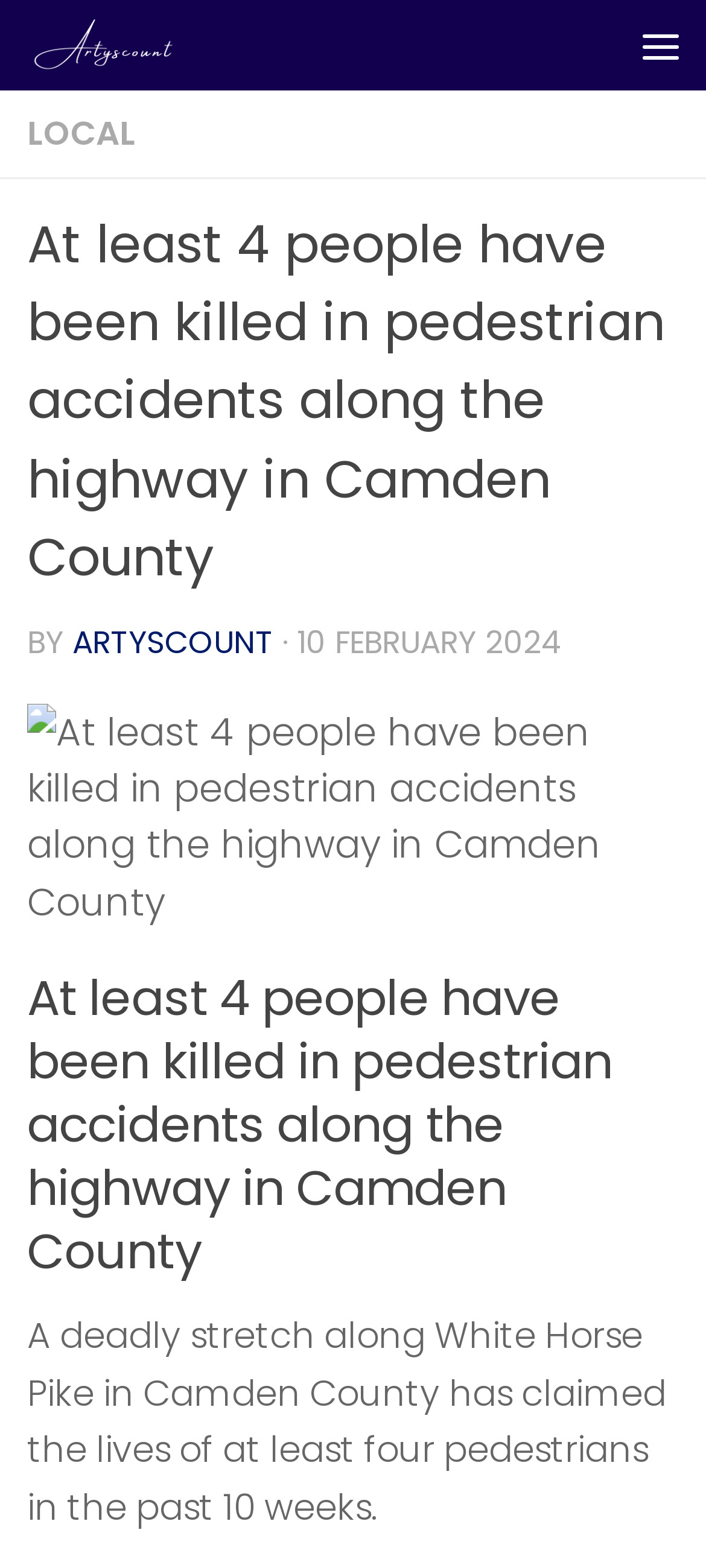Answer the question with a single word or phrase: 
How many pedestrians have been killed?

At least 4